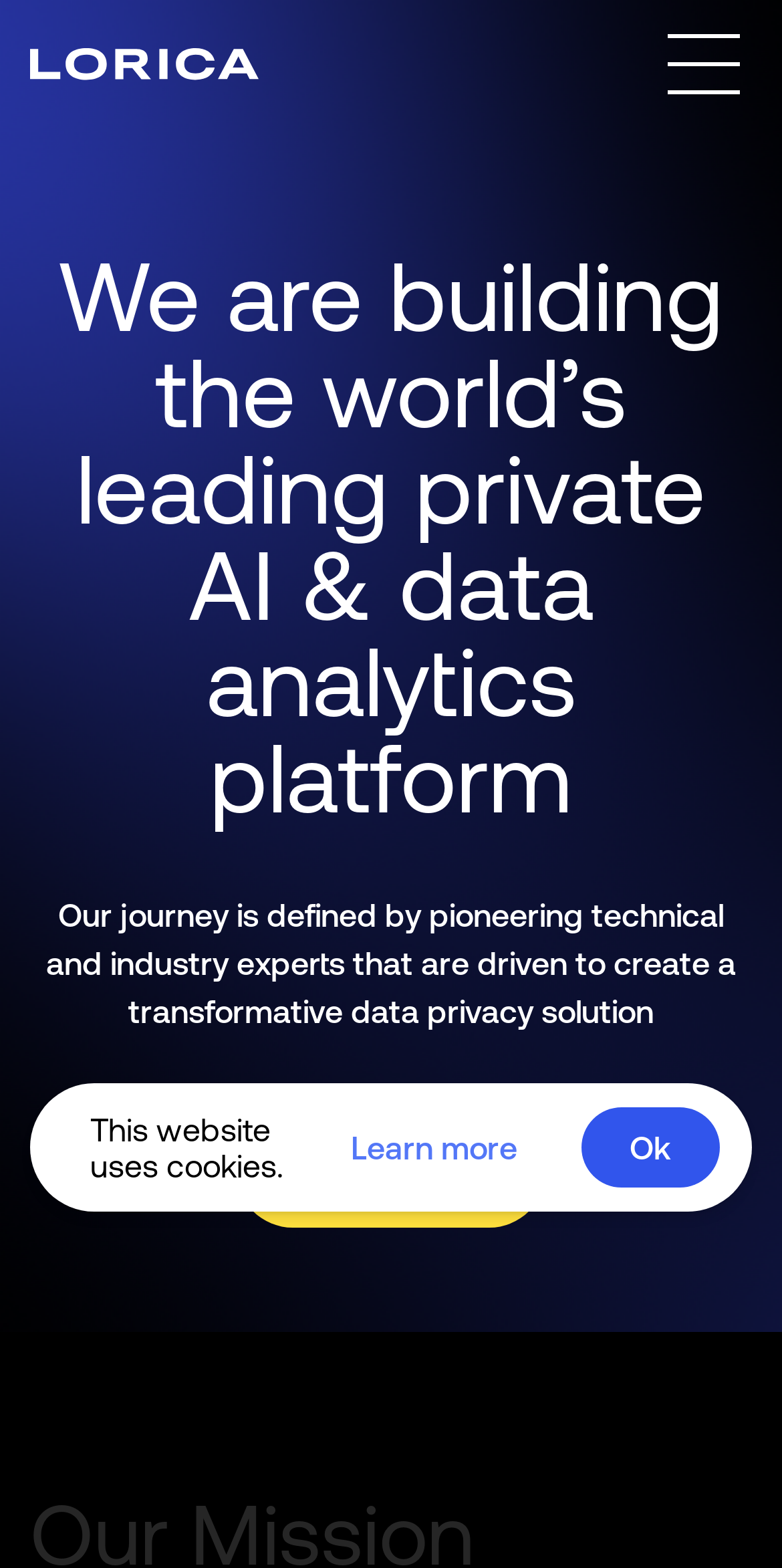What is the company's stance on data privacy?
Use the image to answer the question with a single word or phrase.

Transformative data privacy solution